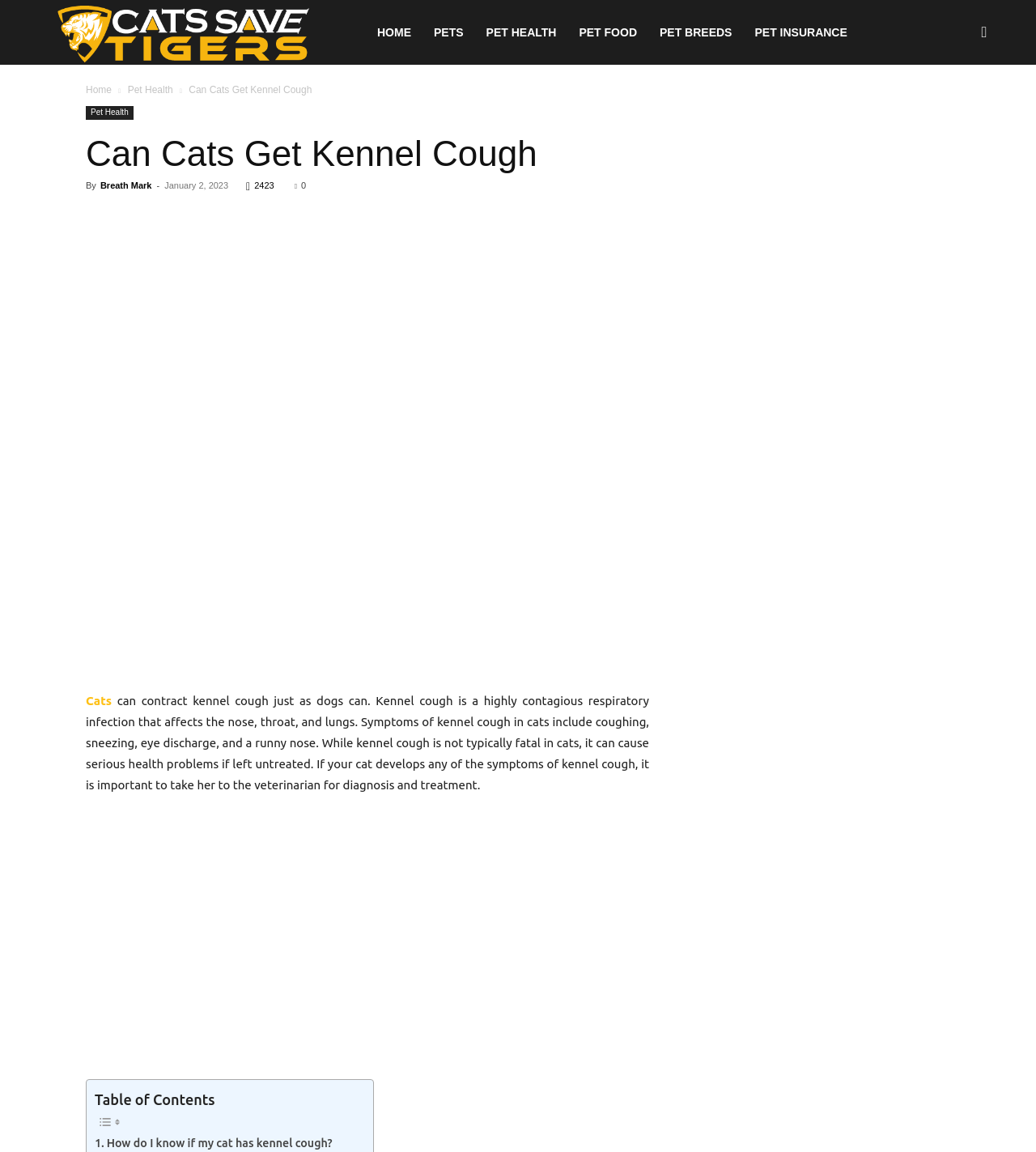Based on the image, please elaborate on the answer to the following question:
What is the topic of this webpage?

Based on the webpage content, the topic is about kennel cough in cats, which is a highly contagious respiratory infection that affects the nose, throat, and lungs.